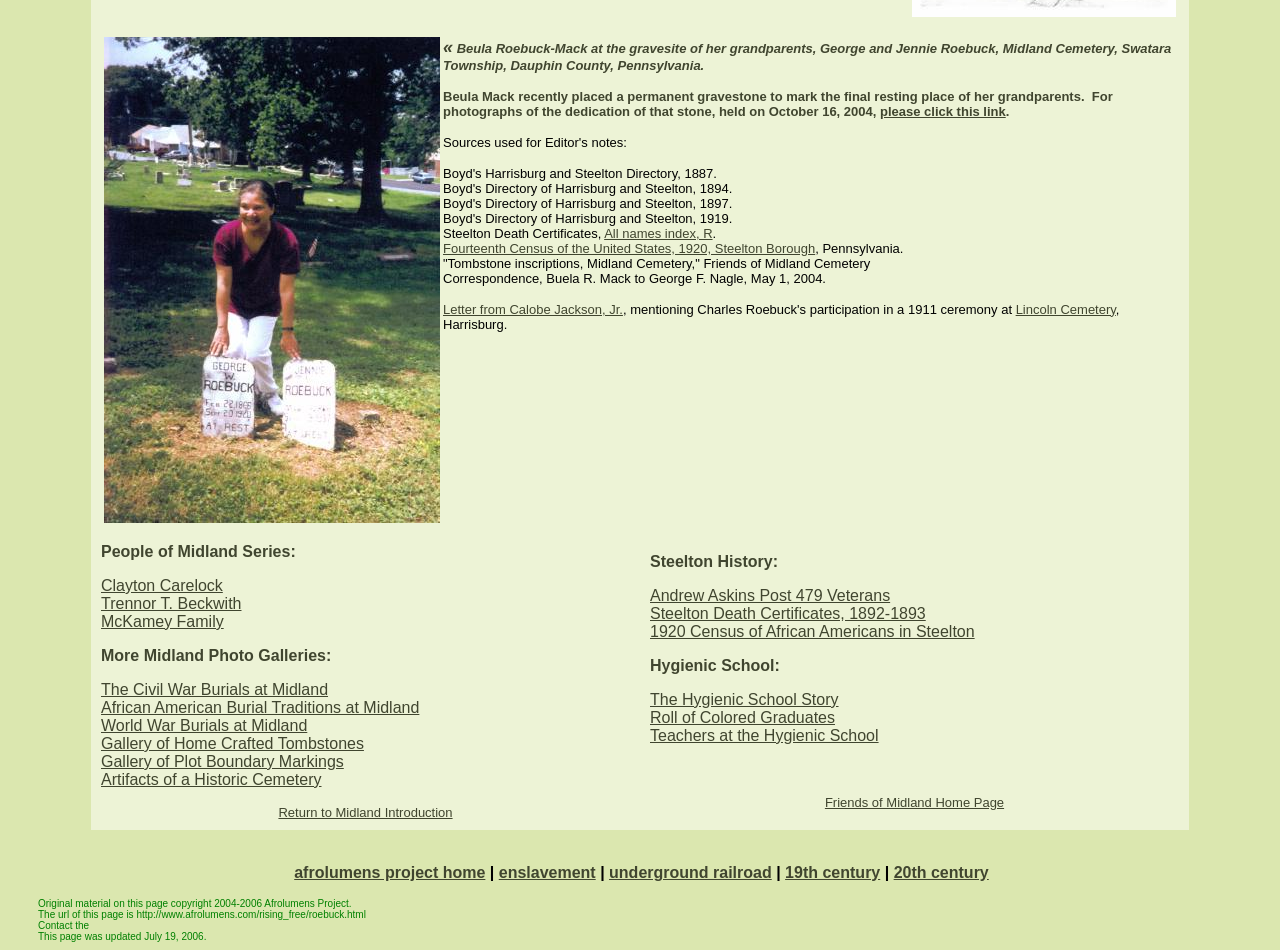Using the provided element description, identify the bounding box coordinates as (top-left x, top-left y, bottom-right x, bottom-right y). Ensure all values are between 0 and 1. Description: Steelton Death Certificates, 1892-1893

[0.508, 0.618, 0.723, 0.655]